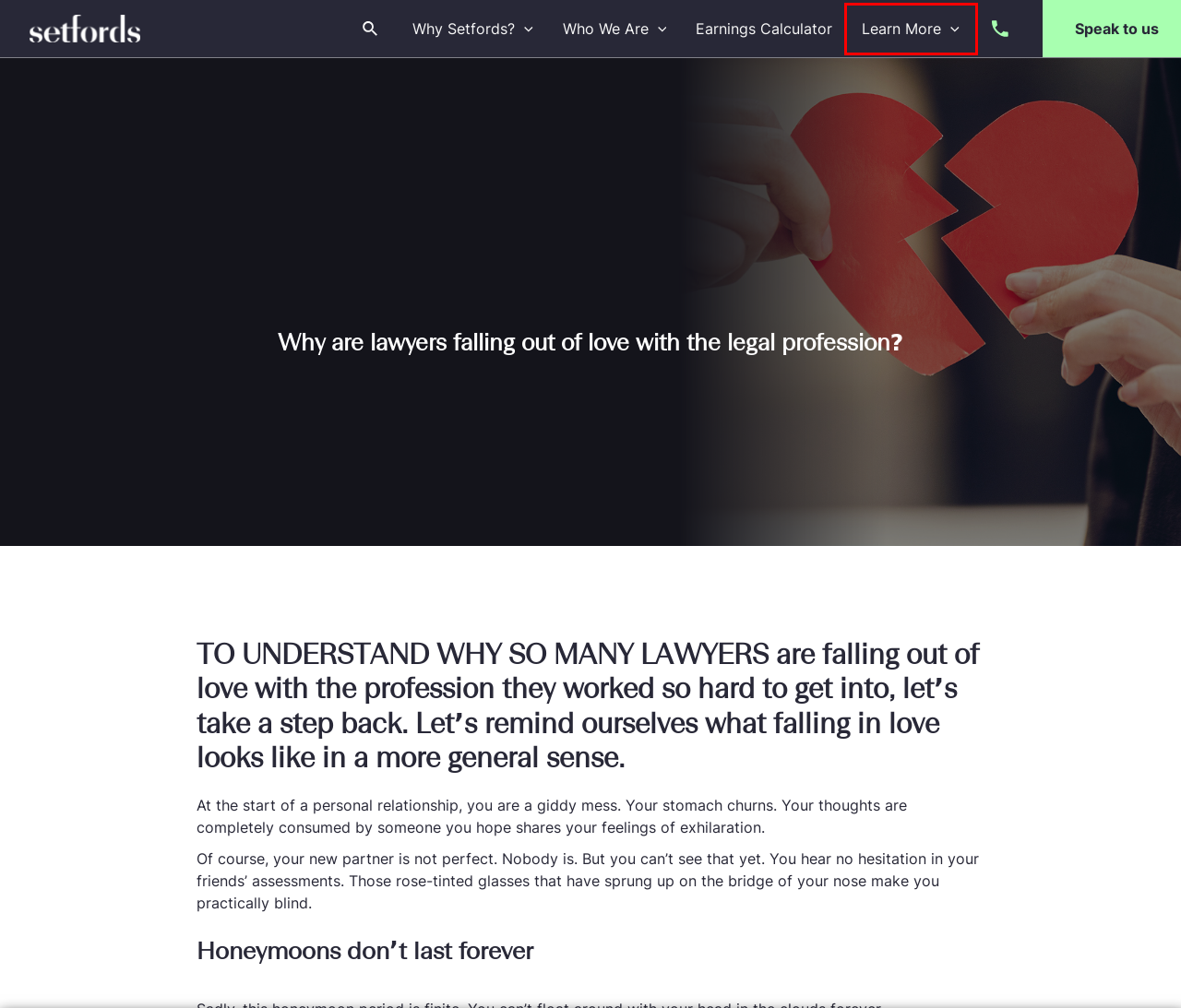You are provided with a screenshot of a webpage highlighting a UI element with a red bounding box. Choose the most suitable webpage description that matches the new page after clicking the element in the bounding box. Here are the candidates:
A. Success stories | Consultant Solicitor
B. Blogs, insights and ideas | Consultant Solicitor
C. Large rise in lawyers who want to work flexible hours - Personnel Today
D. Why Become A Setfords Consultant Solicitor? 5 Top Reasons
E. Consultant Solicitor Earnings Calculator | Consultant Solicitor
F. Our Lawyers | Consultant Solicitor
G. Setfords Consultant Solicitor | Law For People, By People
H. One third of your life is spent at work - Gettysburg College

B